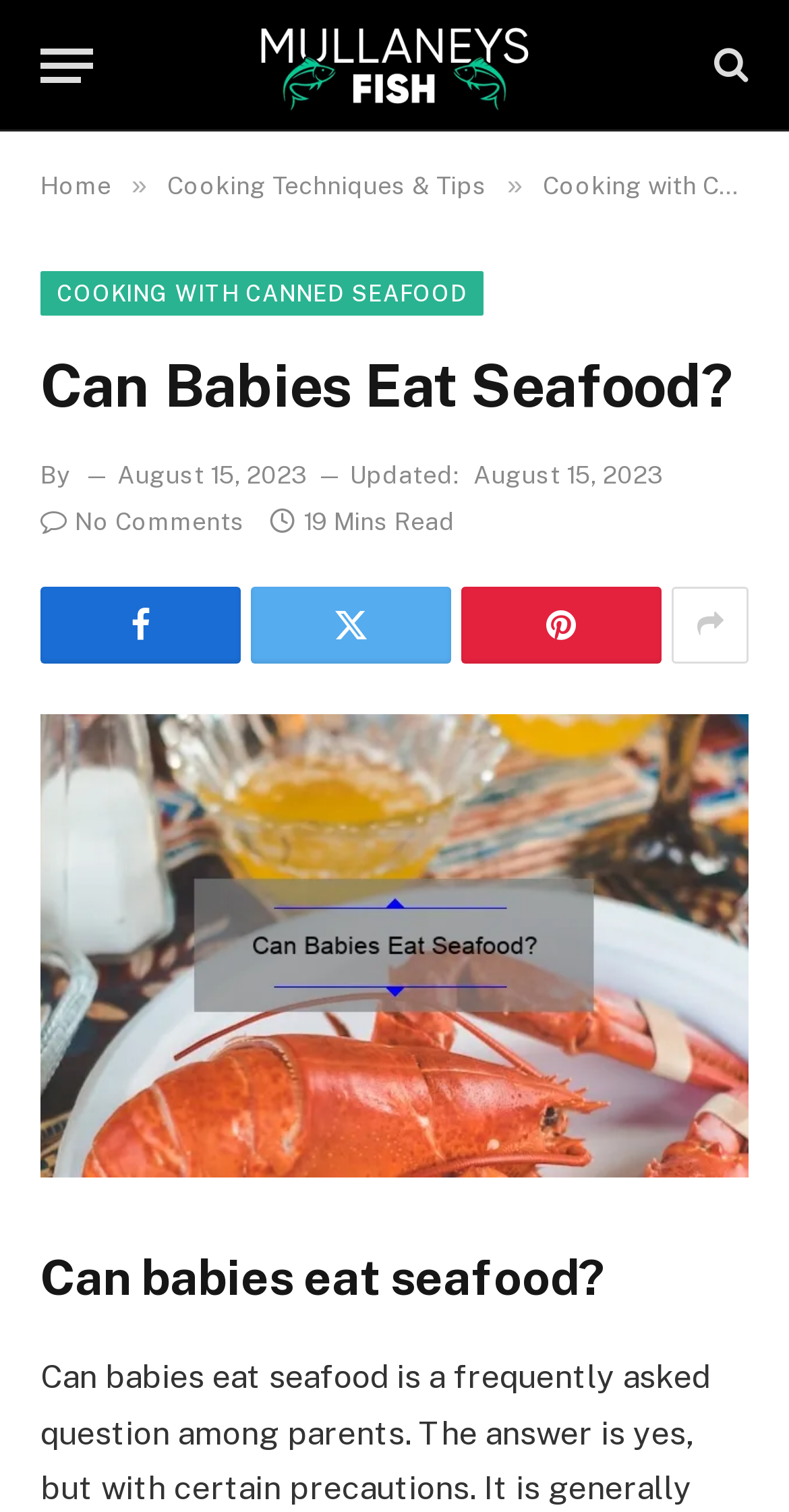What is the recommended way to introduce seafood to babies?
Respond to the question with a single word or phrase according to the image.

Cooked